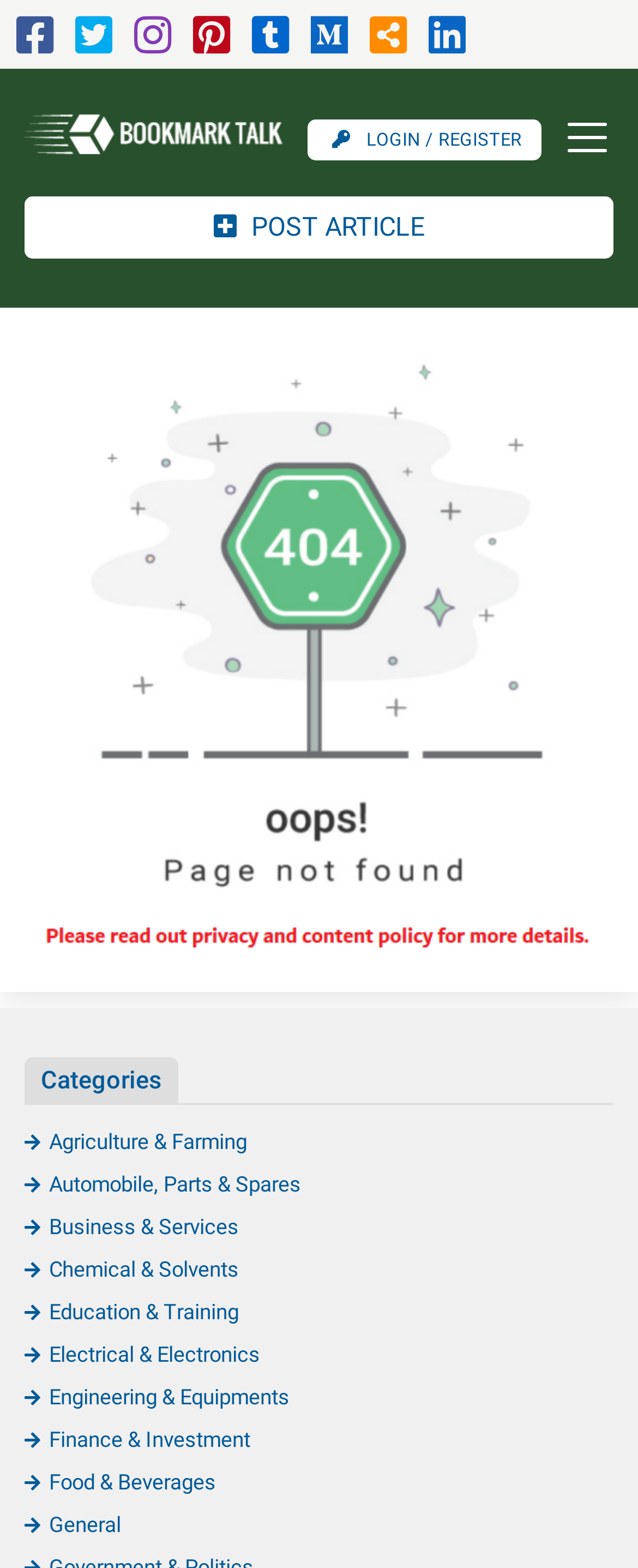Predict the bounding box of the UI element that fits this description: "Automobile, Parts & Spares".

[0.038, 0.748, 0.472, 0.763]